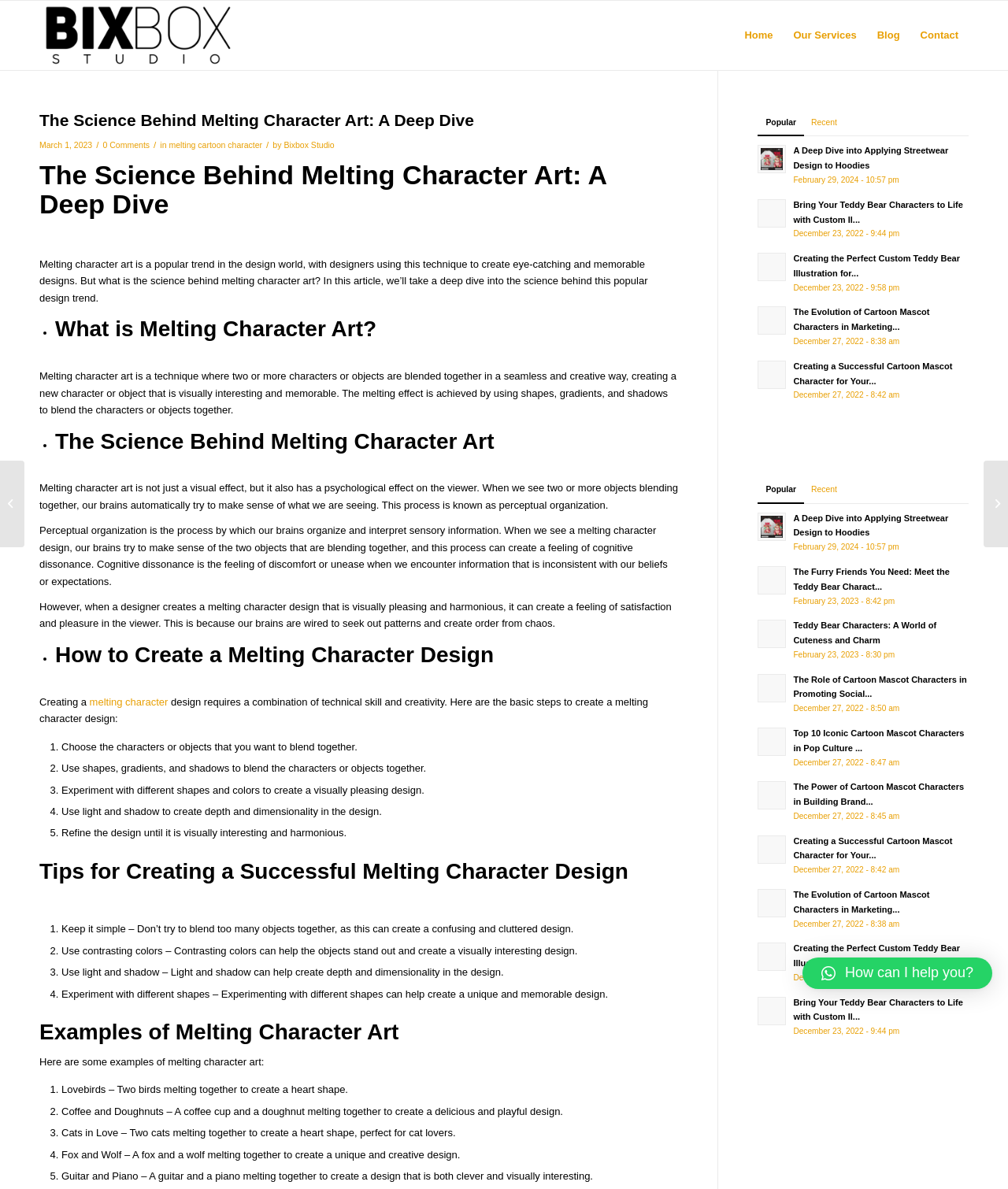Find and specify the bounding box coordinates that correspond to the clickable region for the instruction: "Read 'Conscious Leaders Have Better Impact'".

None